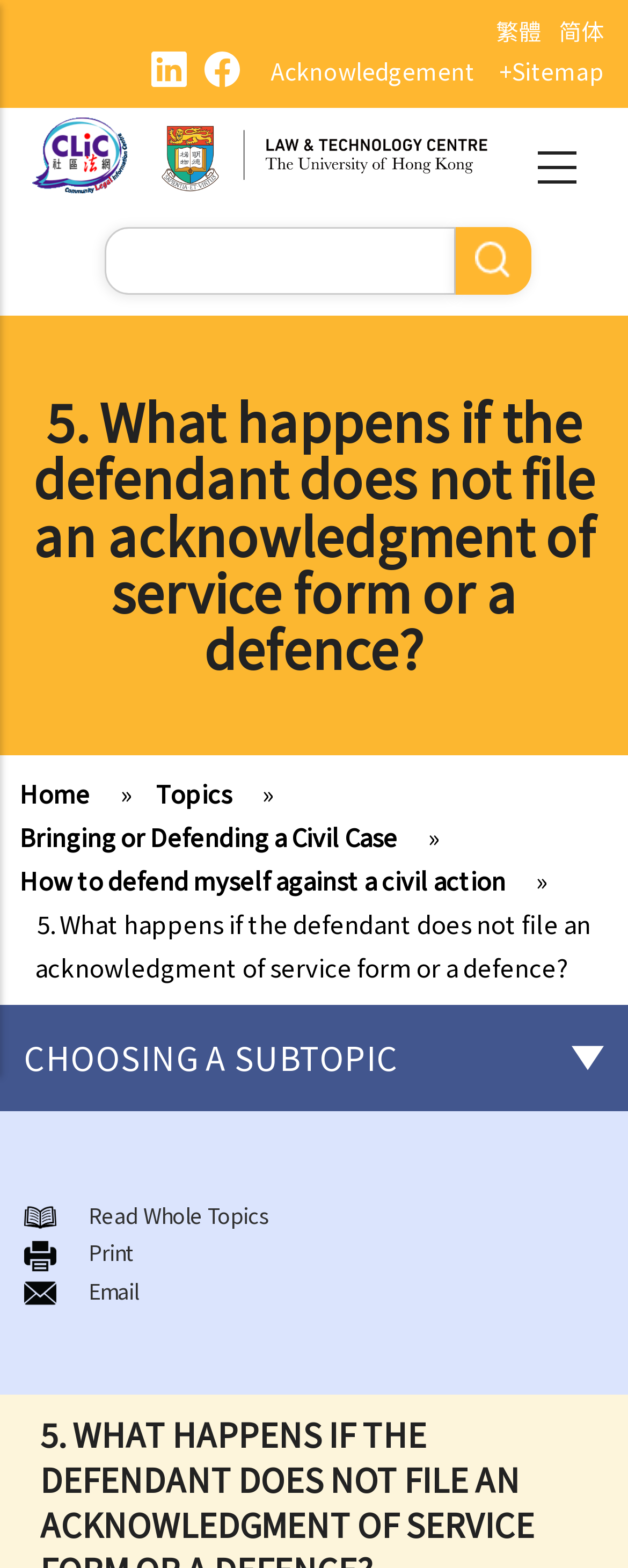Locate the coordinates of the bounding box for the clickable region that fulfills this instruction: "Email the content".

[0.141, 0.813, 0.221, 0.832]